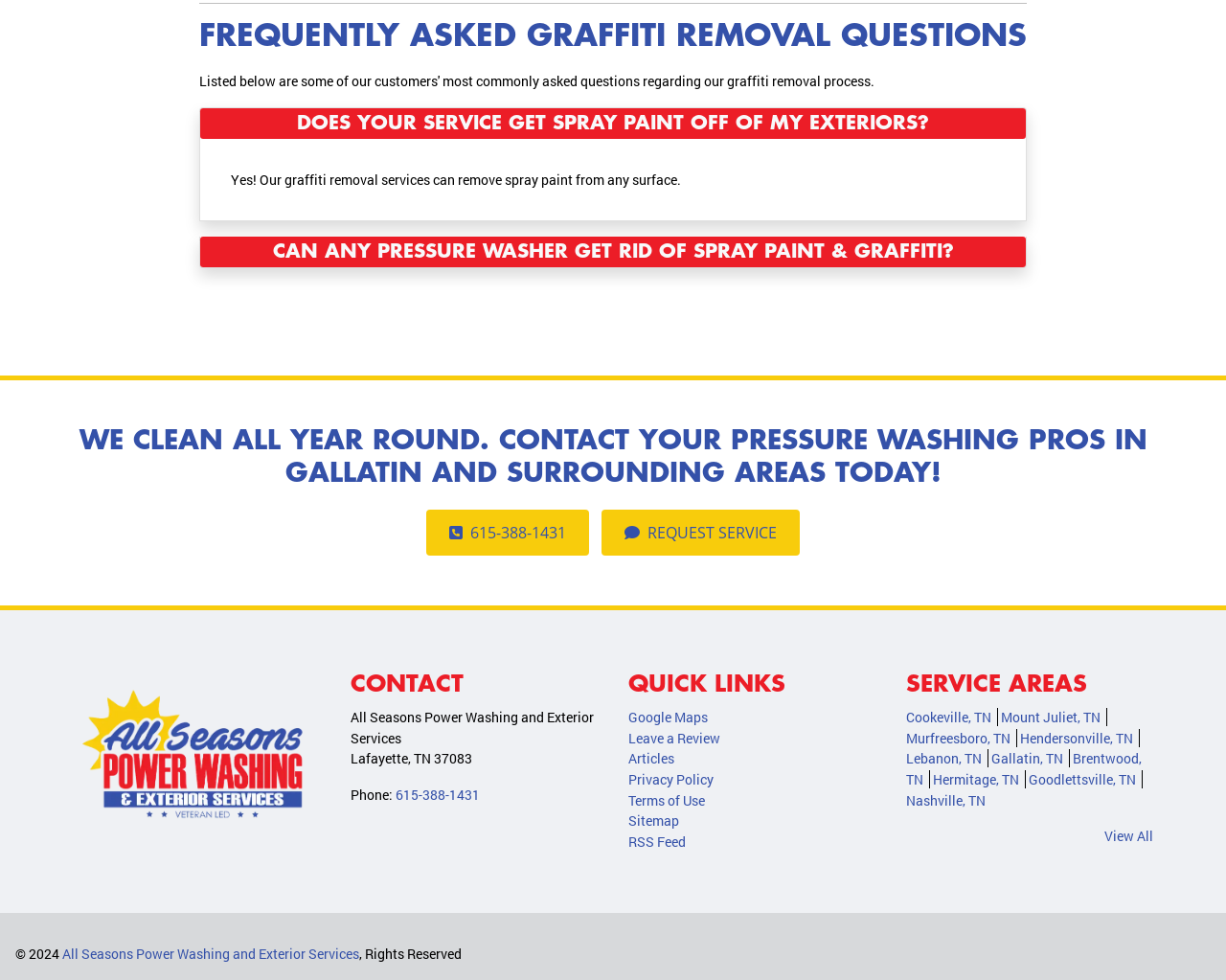Provide your answer in a single word or phrase: 
Can the service remove spray paint from exteriors?

Yes